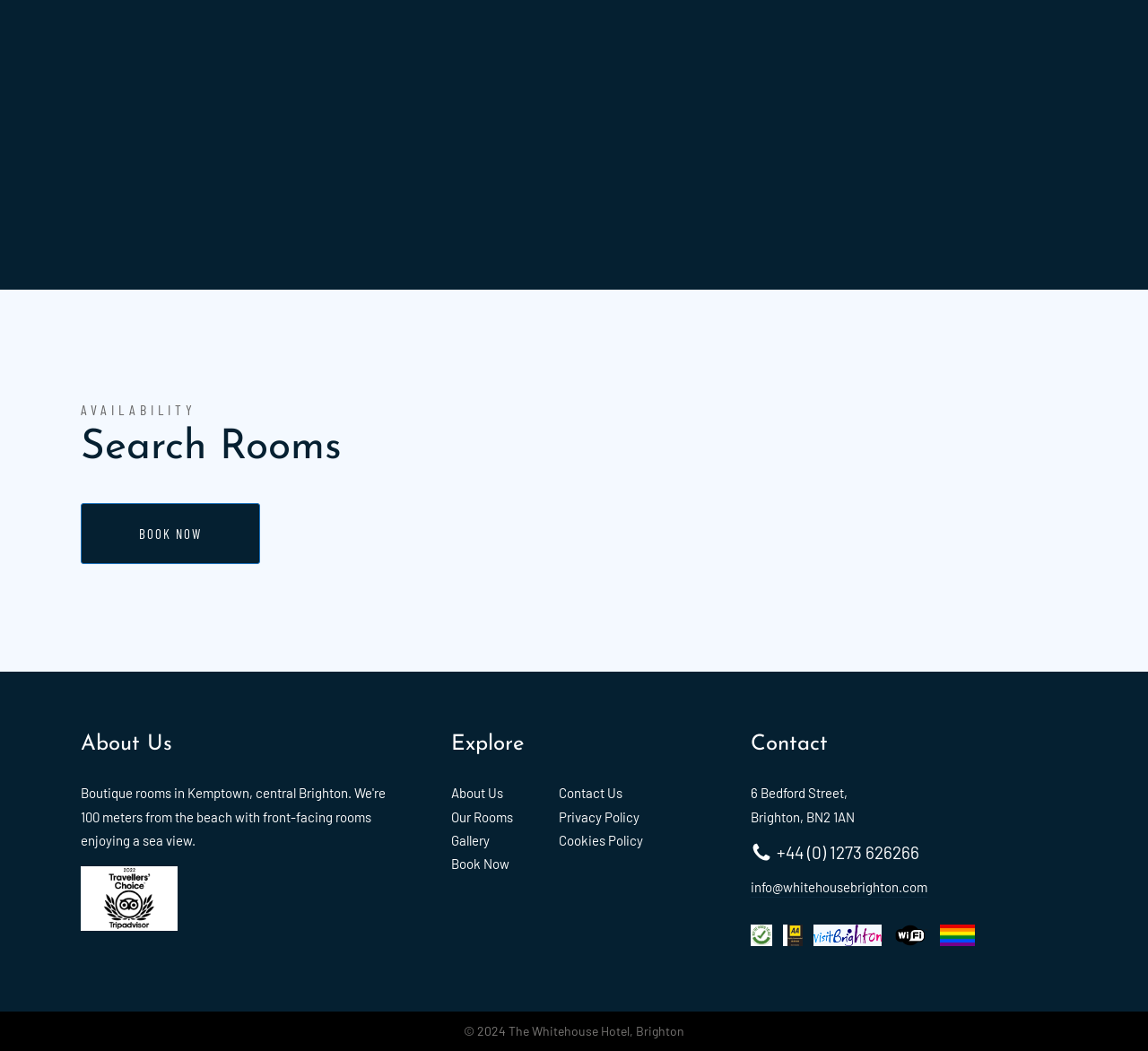Identify the bounding box of the HTML element described as: "Book Now".

[0.07, 0.479, 0.227, 0.537]